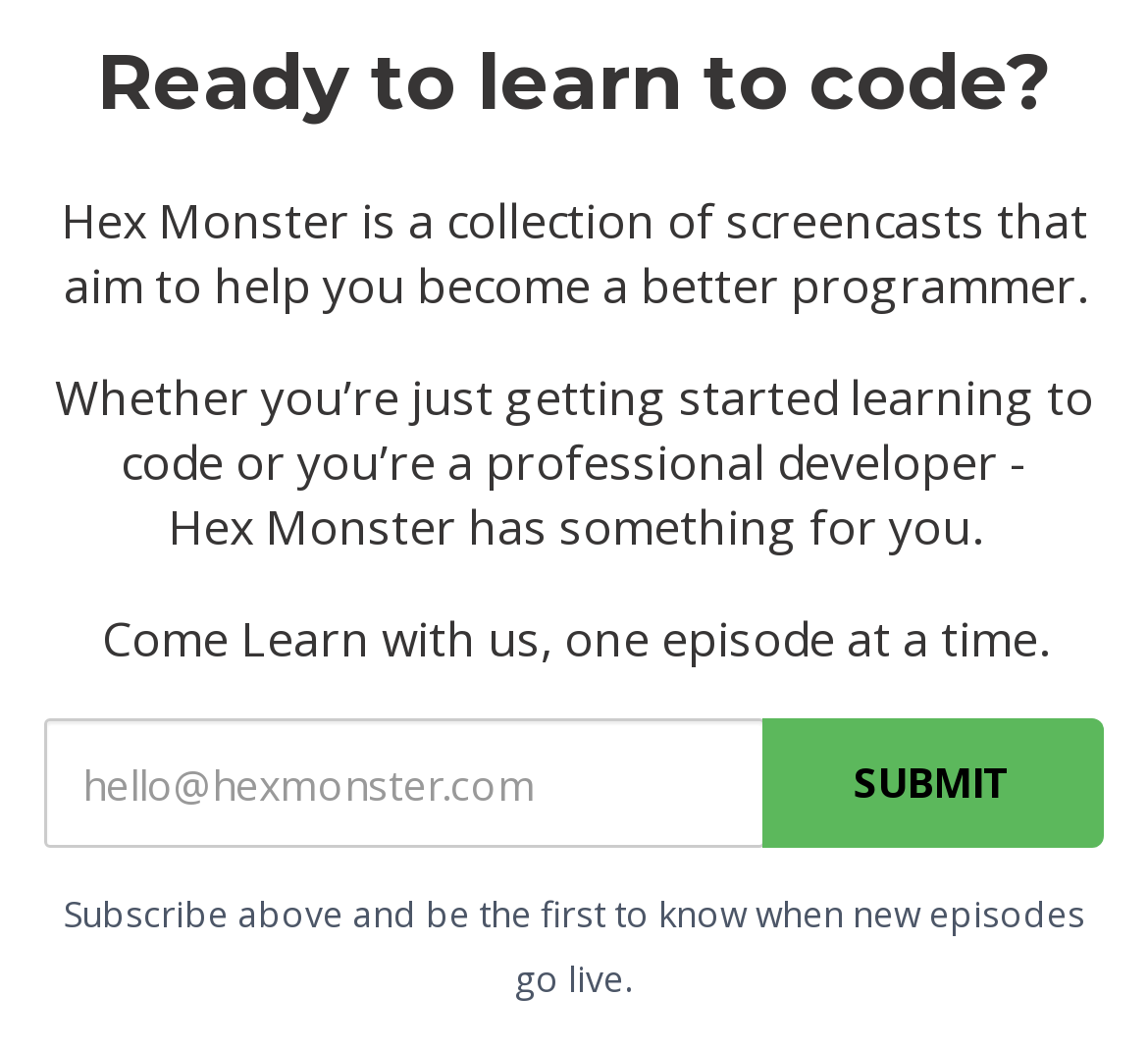Locate the UI element described as follows: "Submit". Return the bounding box coordinates as four float numbers between 0 and 1 in the order [left, top, right, bottom].

[0.664, 0.685, 0.962, 0.809]